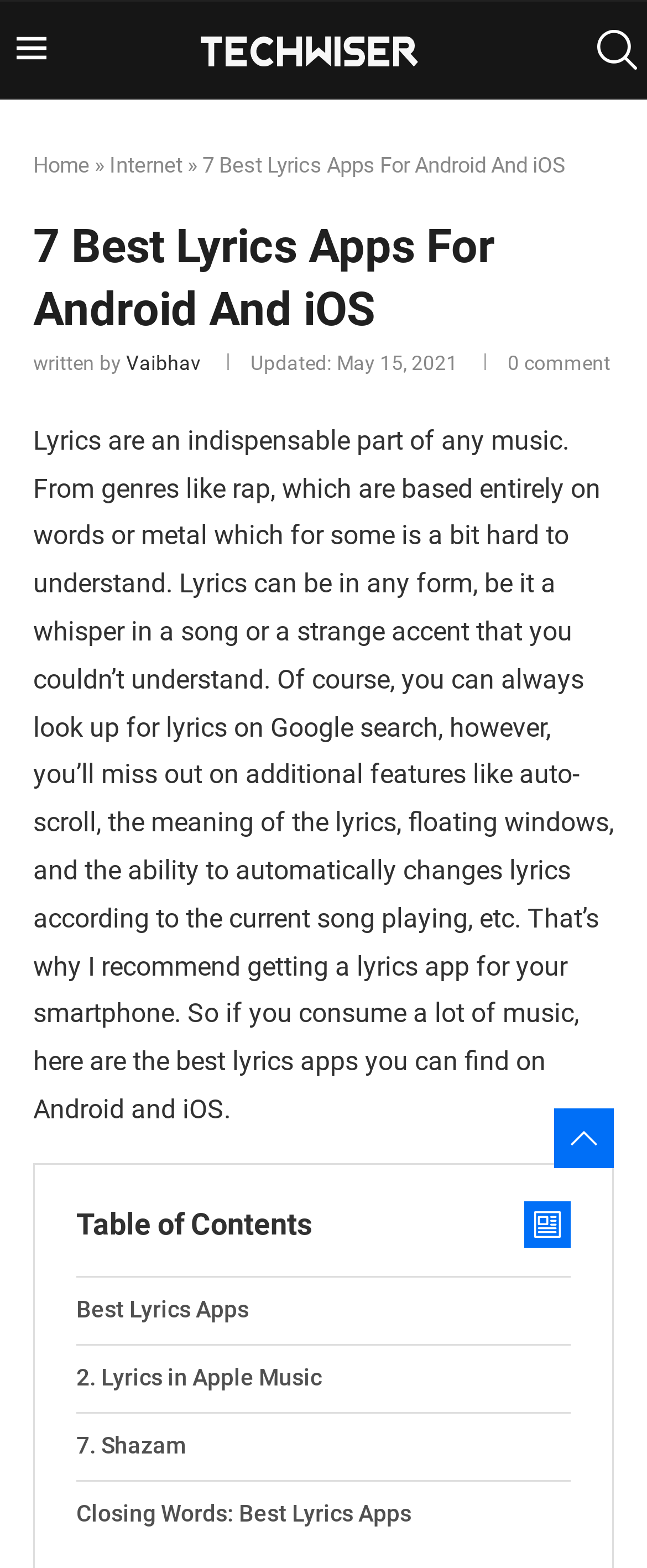Give a one-word or short phrase answer to this question: 
How many comments are there on this article?

0